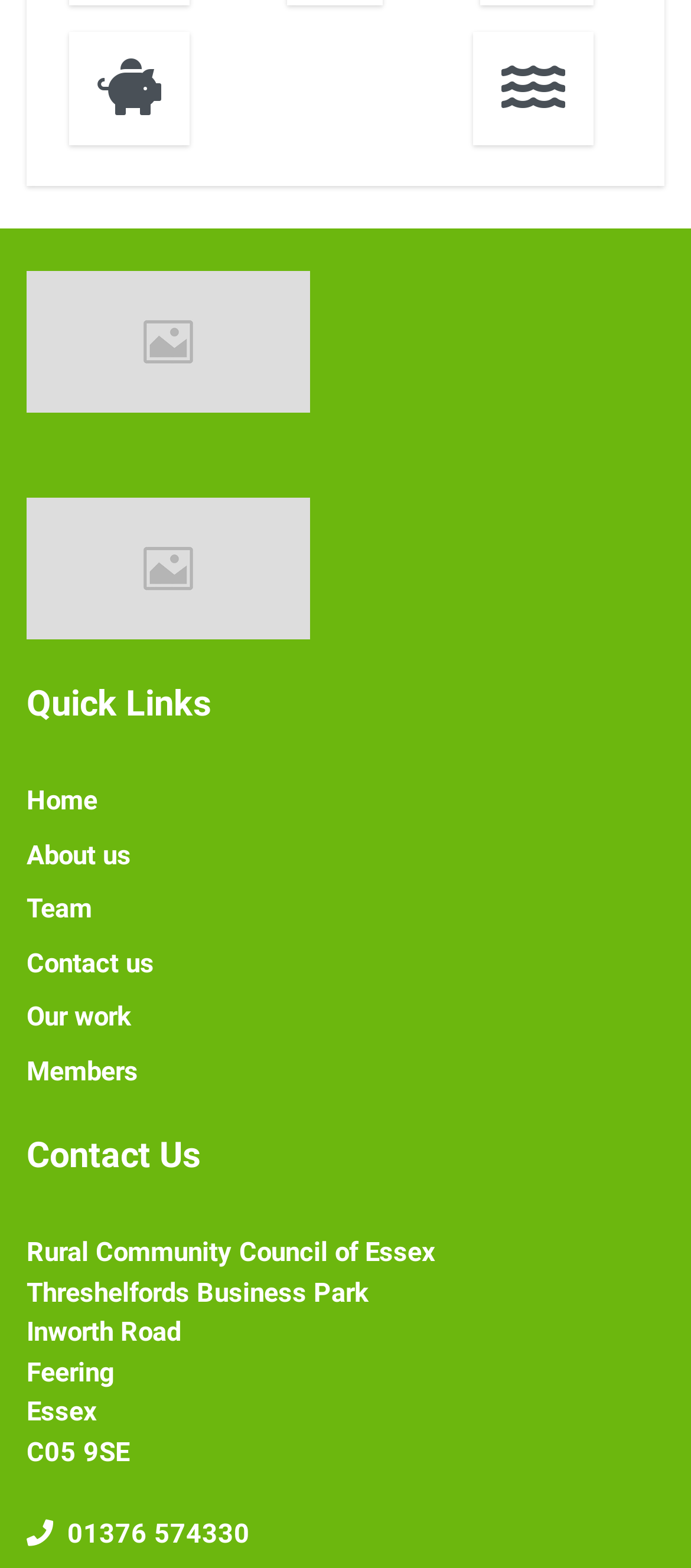Please determine the bounding box coordinates for the element that should be clicked to follow these instructions: "Click the RCCE link".

[0.038, 0.173, 0.962, 0.263]